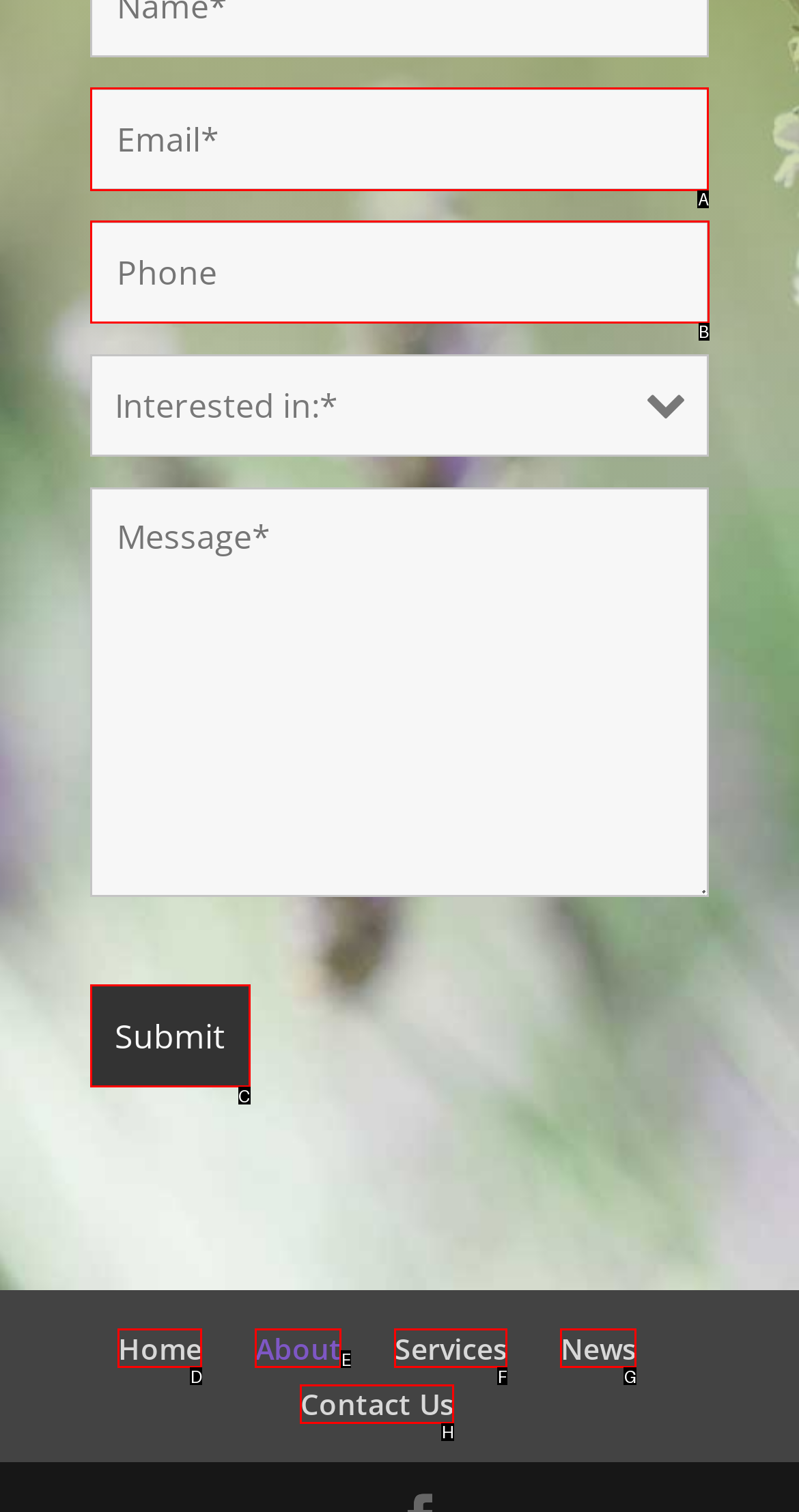Select the letter of the option that should be clicked to achieve the specified task: Enter email address. Respond with just the letter.

A